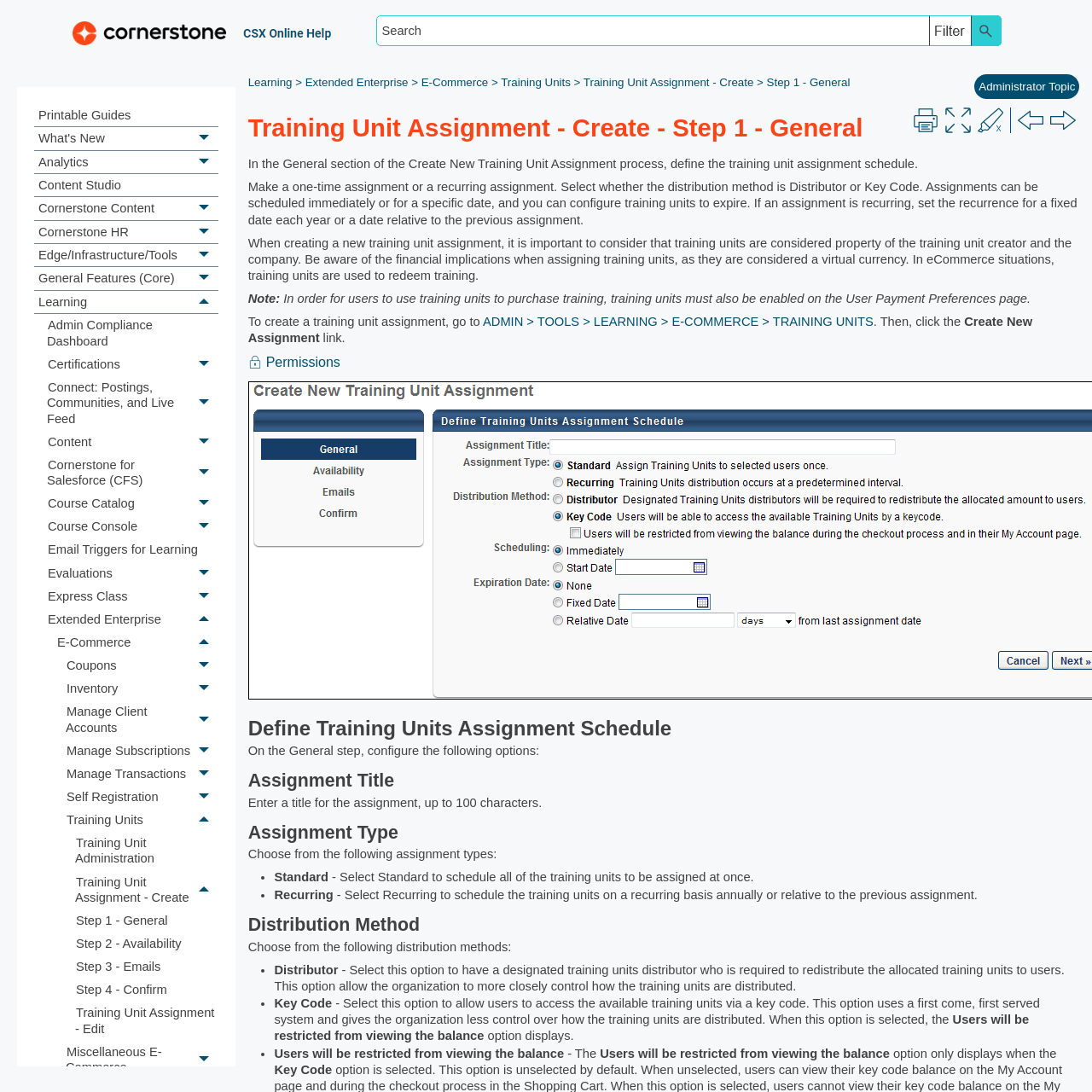Please provide the bounding box coordinates for the element that needs to be clicked to perform the following instruction: "Click on the 'Print' button". The coordinates should be given as four float numbers between 0 and 1, i.e., [left, top, right, bottom].

[0.836, 0.098, 0.86, 0.122]